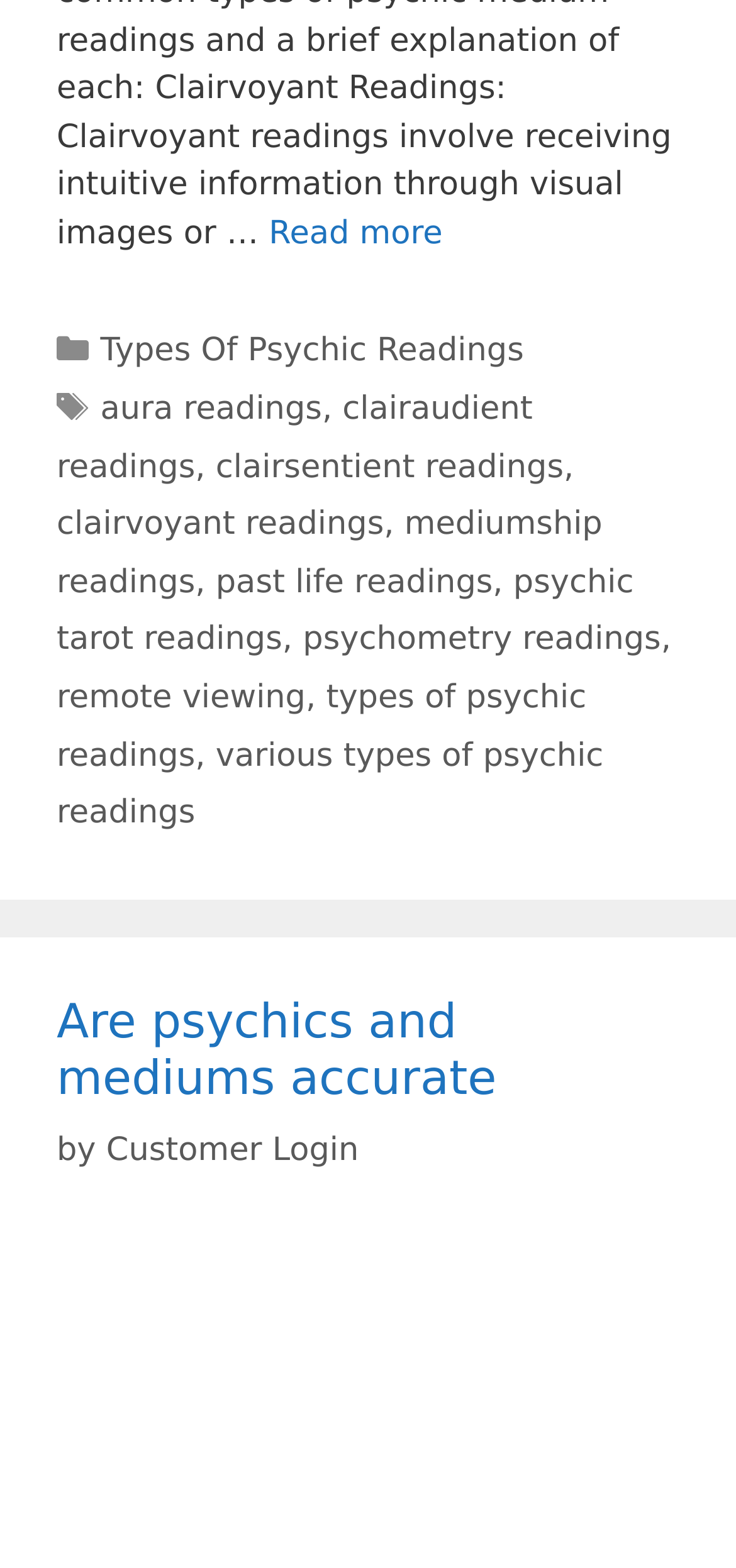Predict the bounding box for the UI component with the following description: "https://github.com/apache/kafka/pull/8470".

None